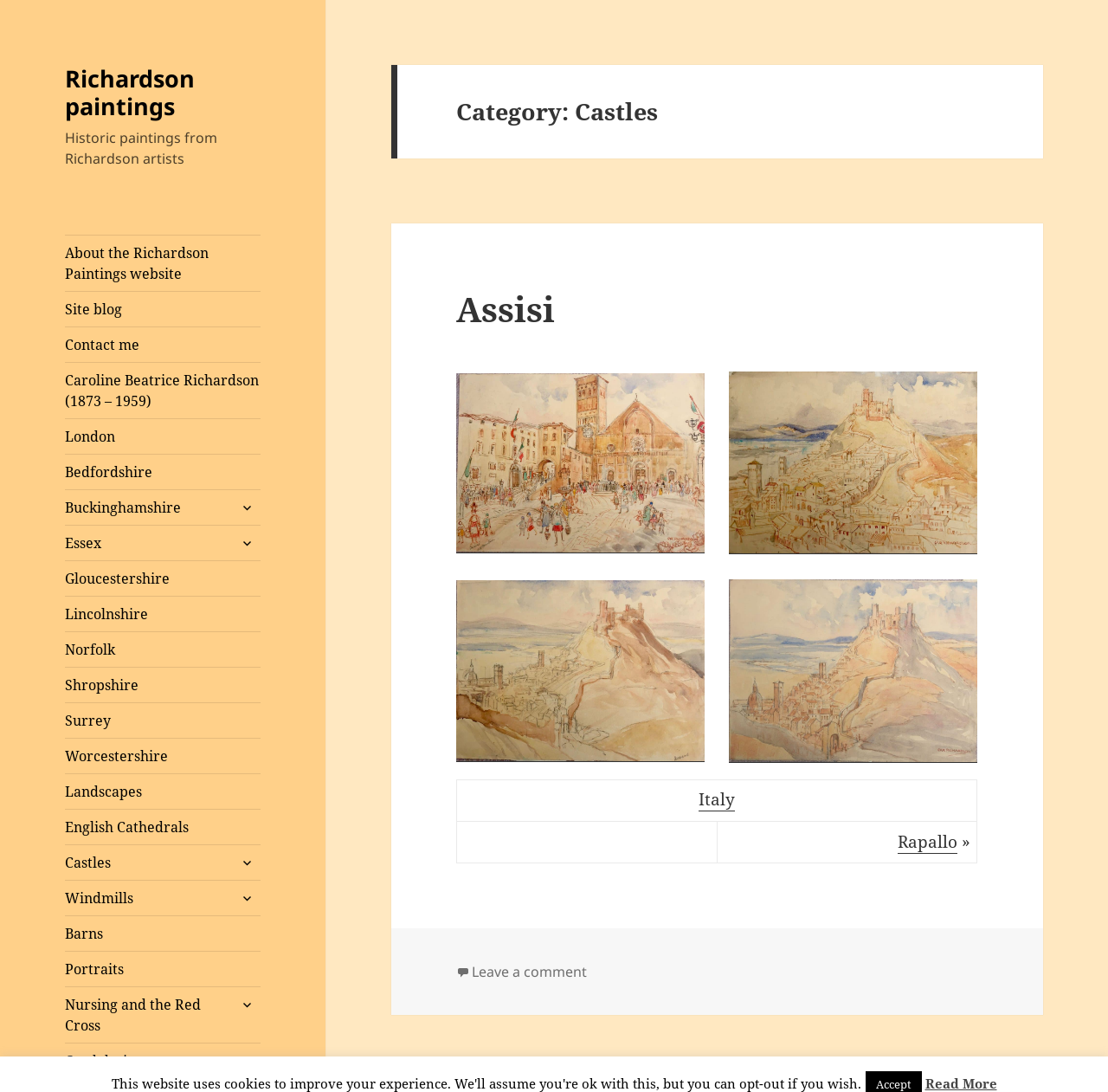Answer the question using only one word or a concise phrase: What is the location associated with the link 'Rapallo'?

Italy